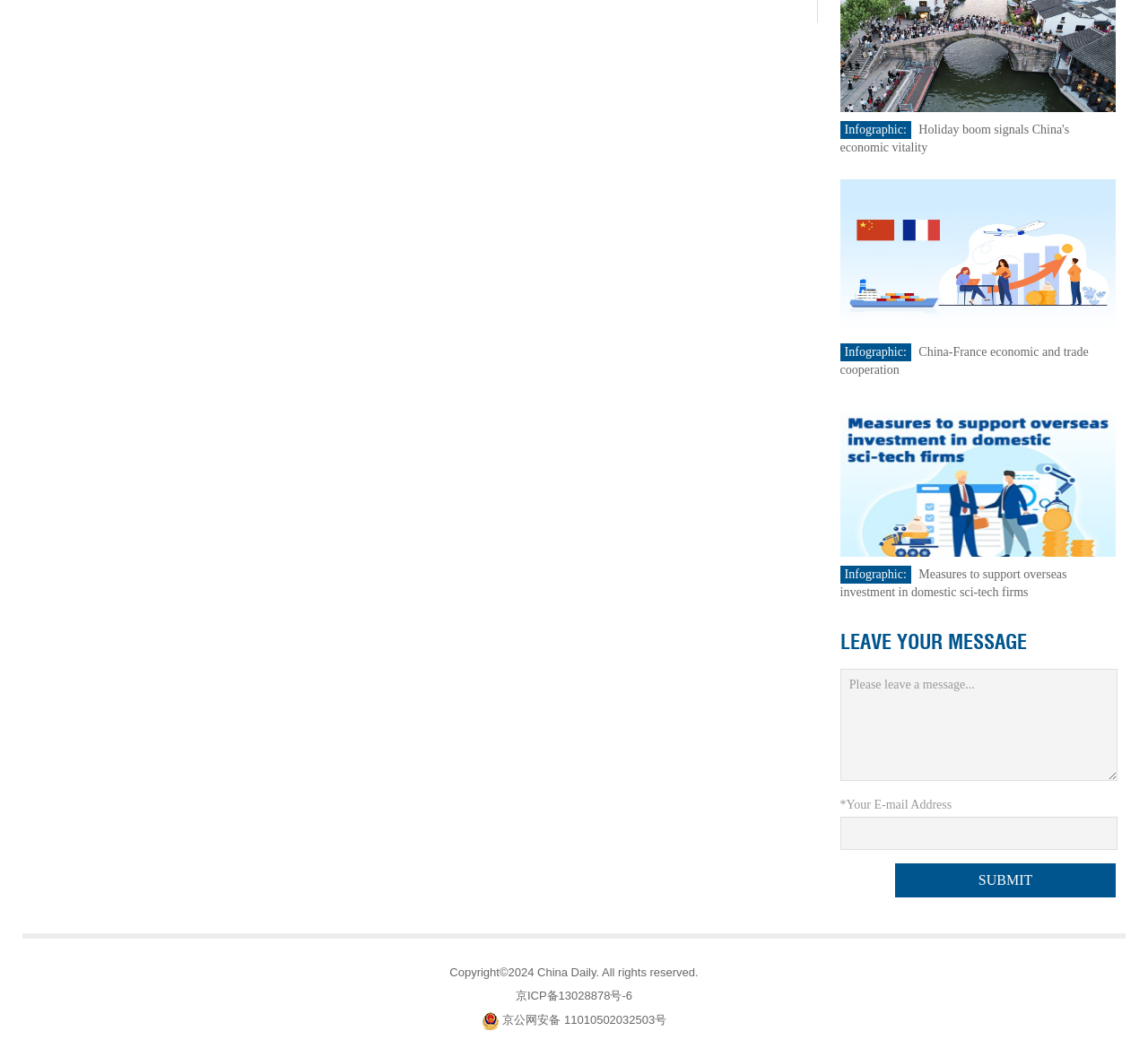Answer in one word or a short phrase: 
What is the copyright information on this page?

Copyright 2024 China Daily